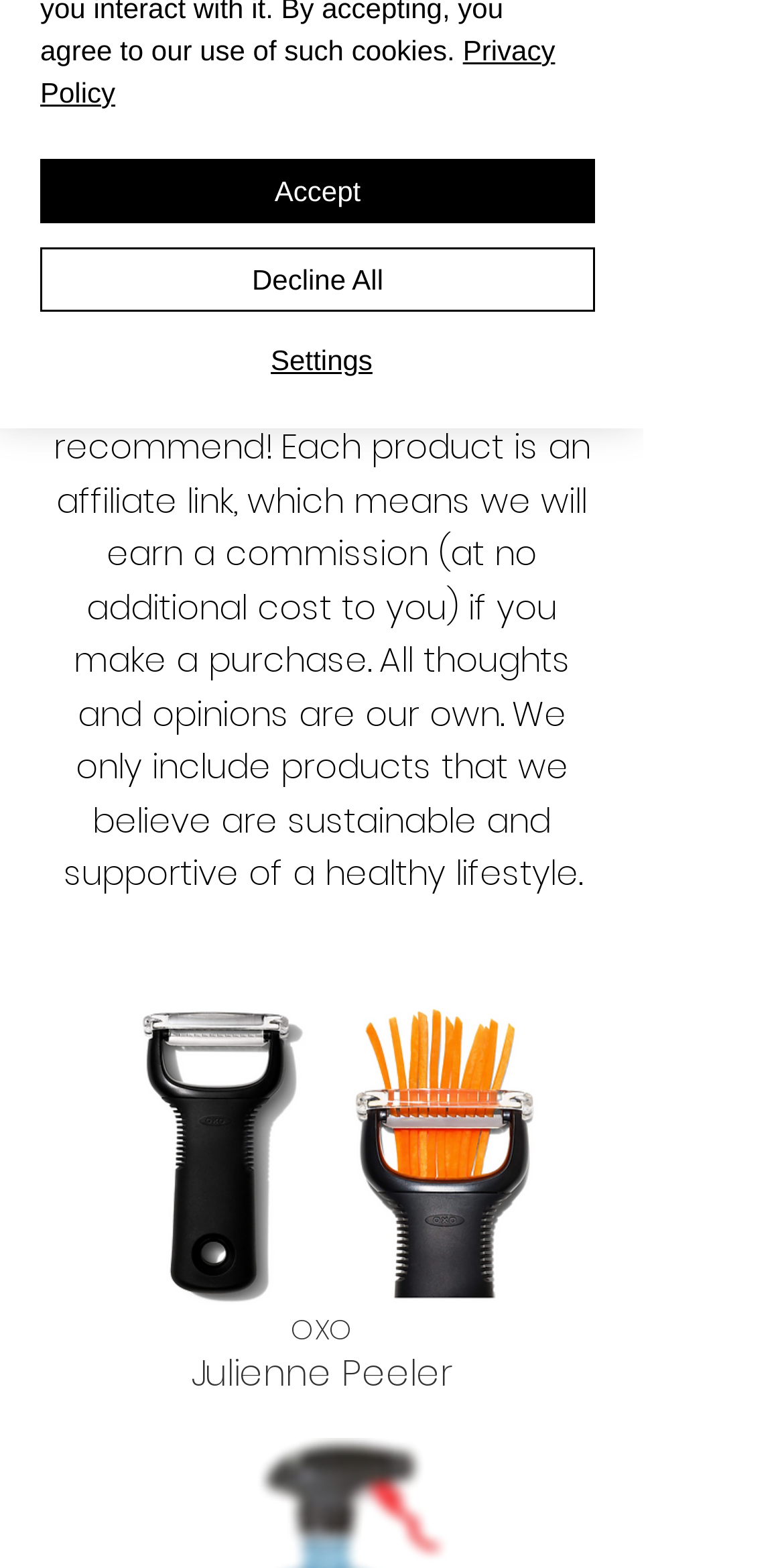Find the bounding box coordinates corresponding to the UI element with the description: "Instagram". The coordinates should be formatted as [left, top, right, bottom], with values as floats between 0 and 1.

[0.328, 0.213, 0.492, 0.273]